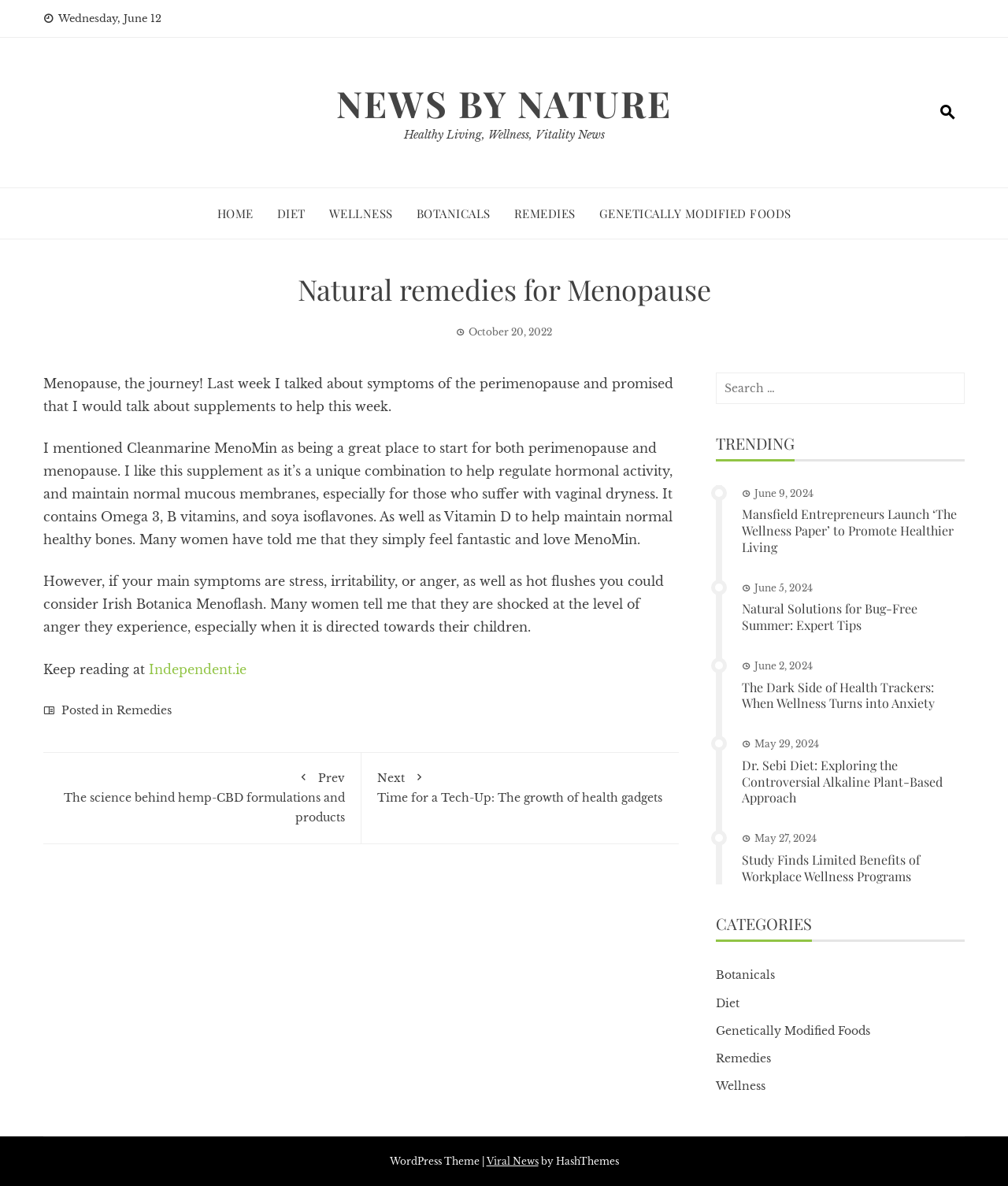Given the element description: "Healthy Living, Wellness, Vitality News", predict the bounding box coordinates of the UI element it refers to, using four float numbers between 0 and 1, i.e., [left, top, right, bottom].

[0.4, 0.108, 0.6, 0.12]